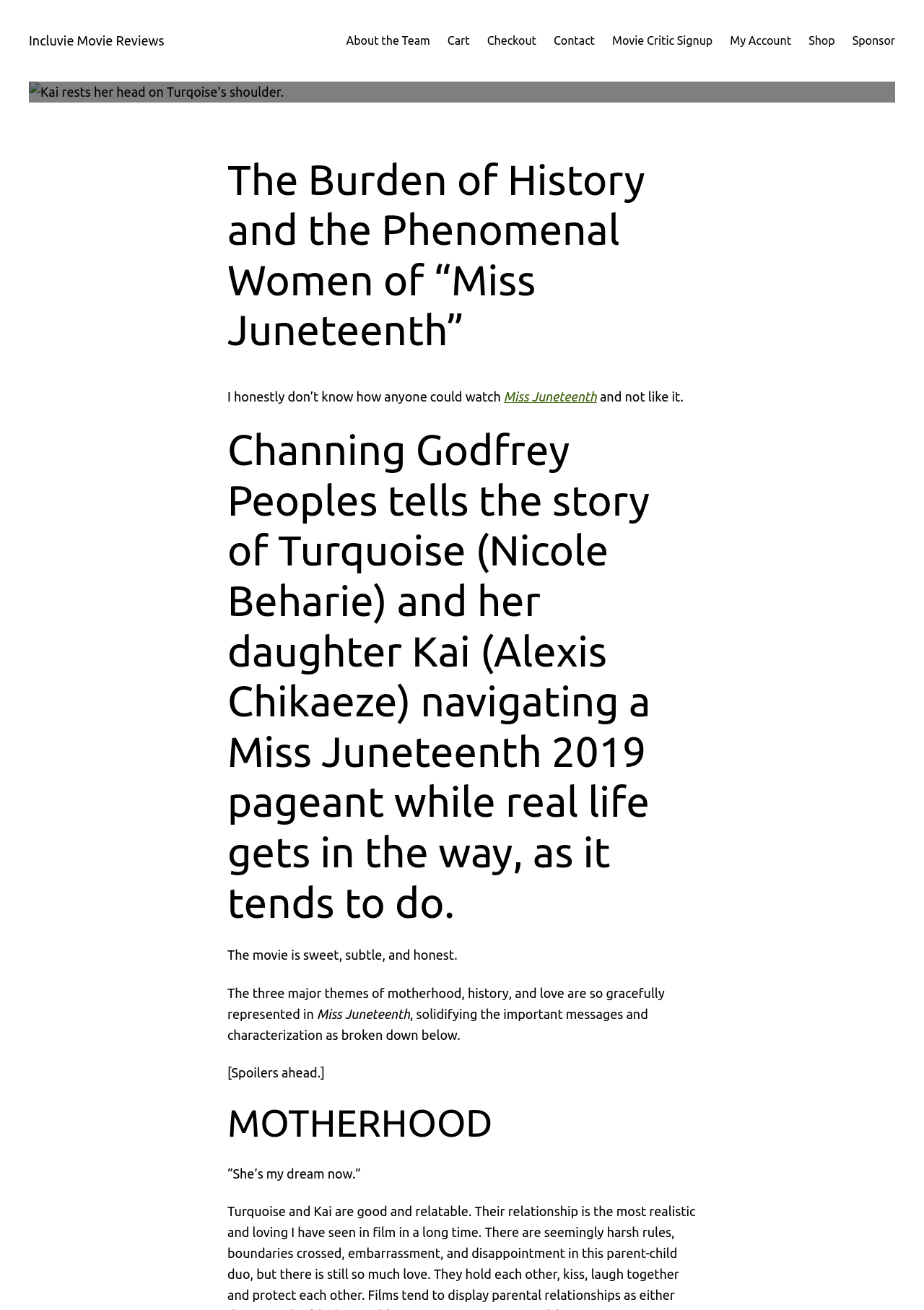From the webpage screenshot, predict the bounding box of the UI element that matches this description: "Movie Critic Signup".

[0.663, 0.024, 0.771, 0.038]